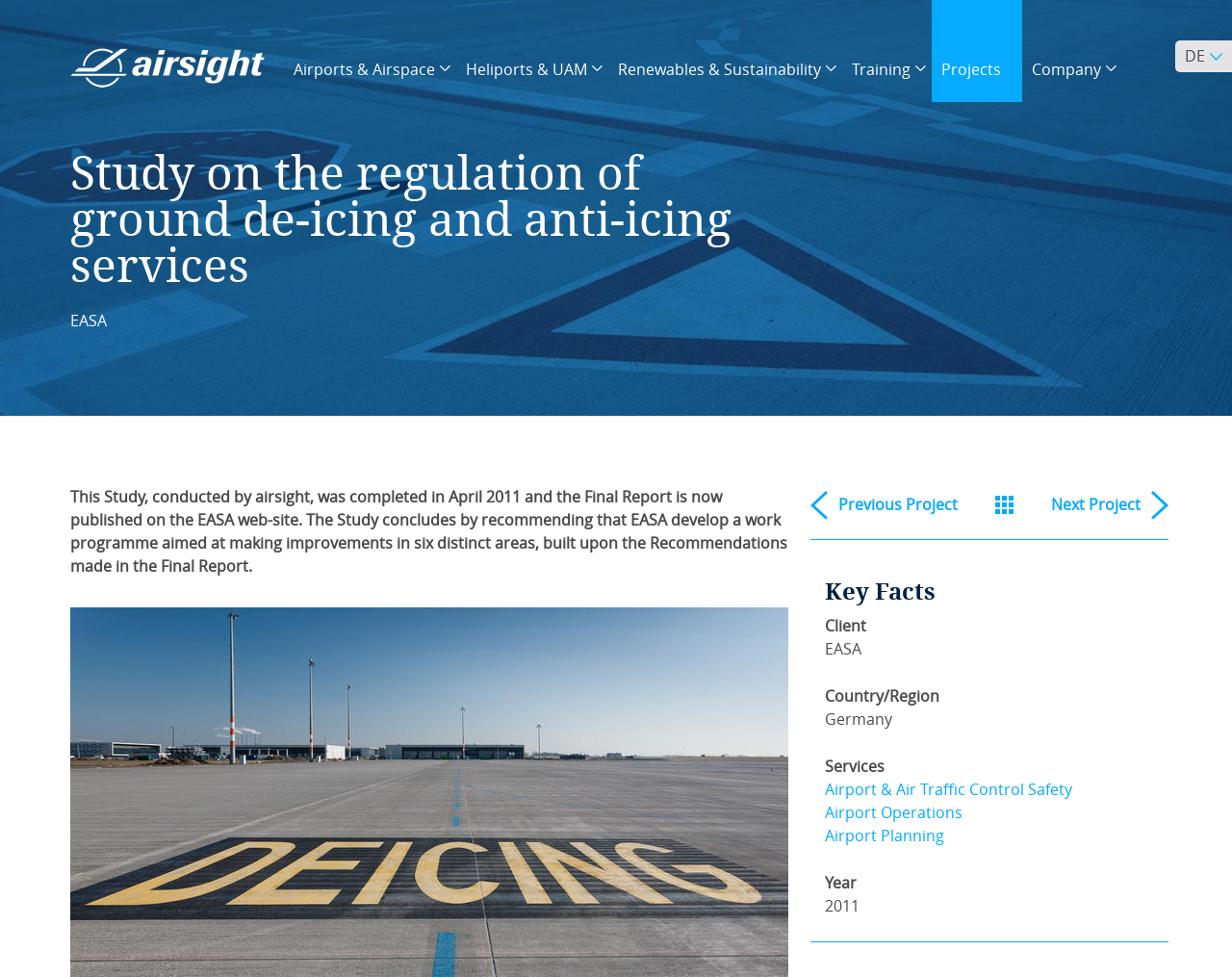Mark the bounding box of the element that matches the following description: "parent_node: Previous Project".

[0.808, 0.502, 0.823, 0.532]